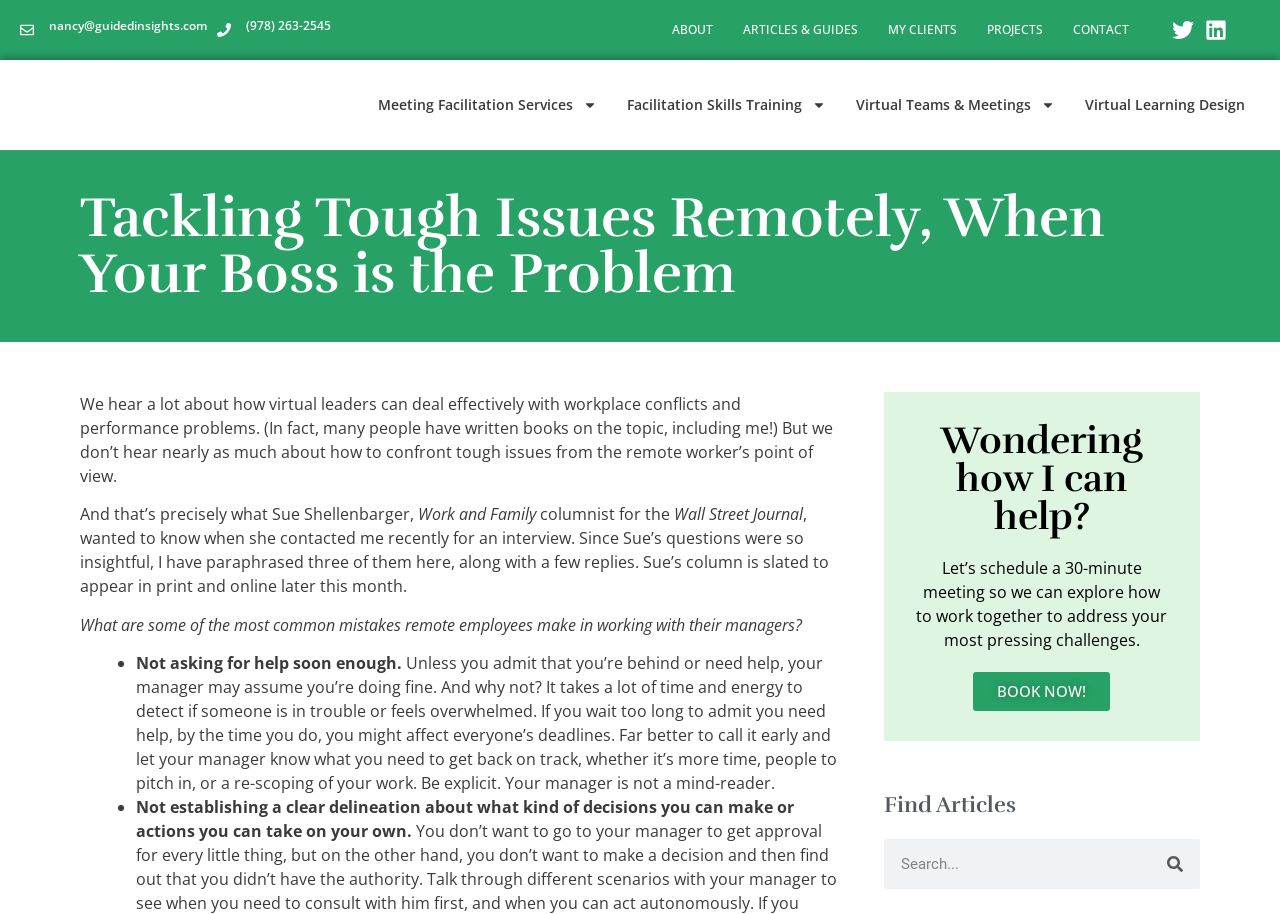Based on the image, provide a detailed and complete answer to the question: 
What is the purpose of the 'BOOK NOW!' button?

The purpose of the 'BOOK NOW!' button can be inferred from its context and the surrounding text. The button is located in a section of the webpage that invites the reader to explore how the author can help them, and the text above the button suggests that the reader can schedule a 30-minute meeting with the author. Therefore, it can be concluded that the purpose of the 'BOOK NOW!' button is to schedule a meeting with the author.